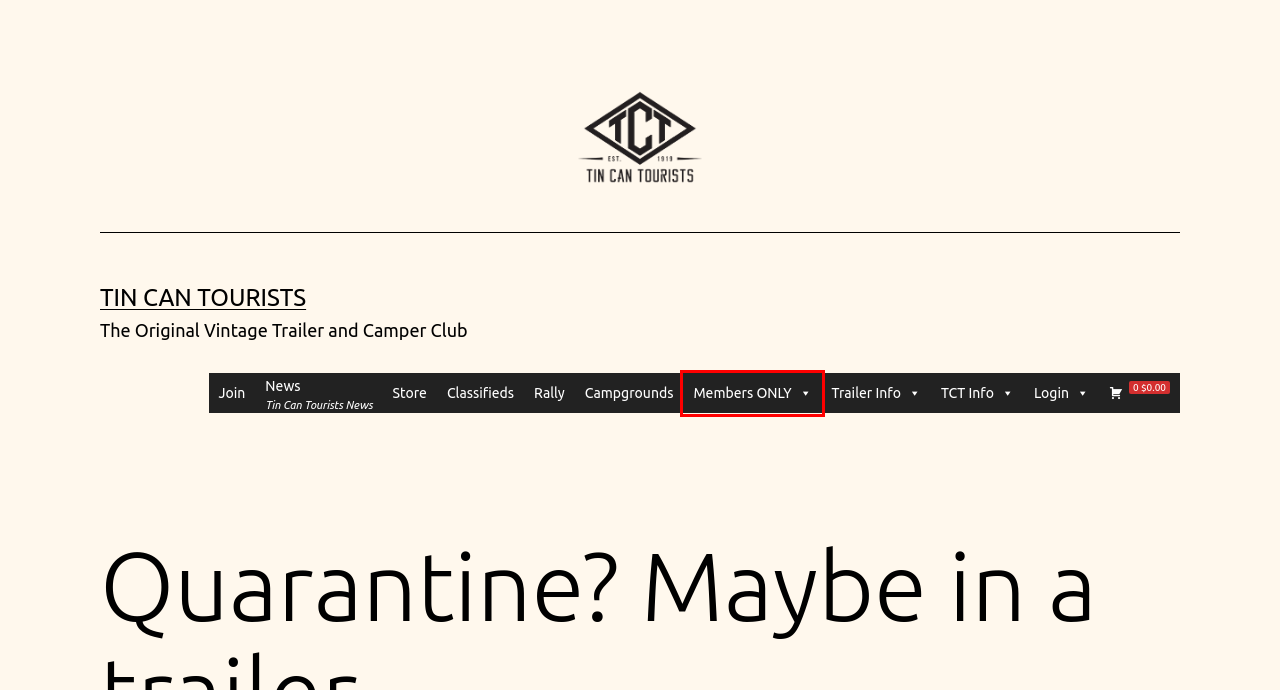You are presented with a screenshot of a webpage that includes a red bounding box around an element. Determine which webpage description best matches the page that results from clicking the element within the red bounding box. Here are the candidates:
A. Events from June 13 – September 13 – Tin Can Tourists
B. Trailers and RVs – Tin Can Tourists
C. TCT Membership – Tin Can Tourists
D. Members ONLY – Tin Can Tourists
E. Browse Ads – Tin Can Tourists
F. Cart – Tin Can Tourists
G. Shop – Tin Can Tourists
H. News – Tin Can Tourists

D